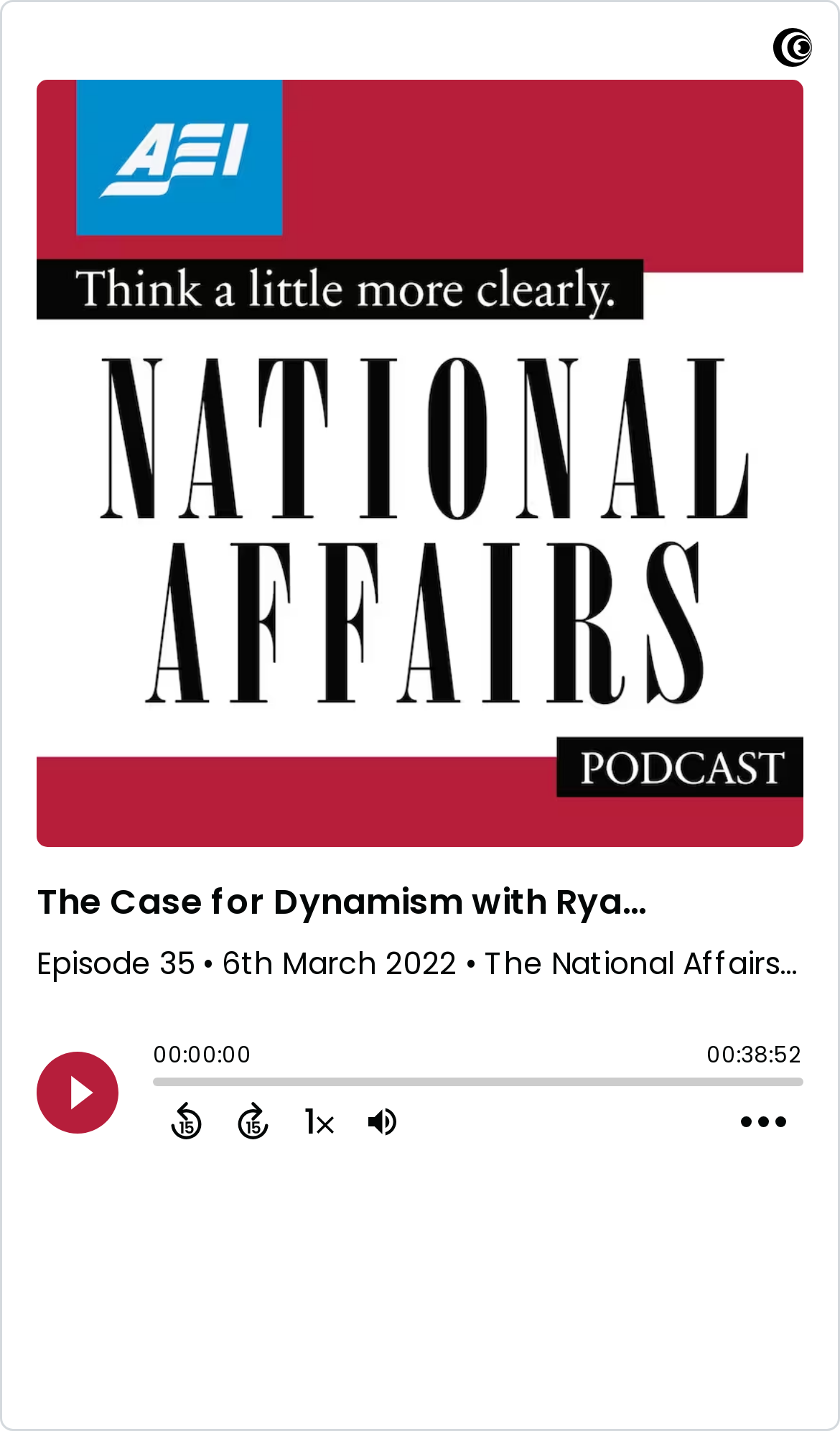What is the current timestamp of the podcast episode?
Based on the image, provide your answer in one word or phrase.

00:00:00